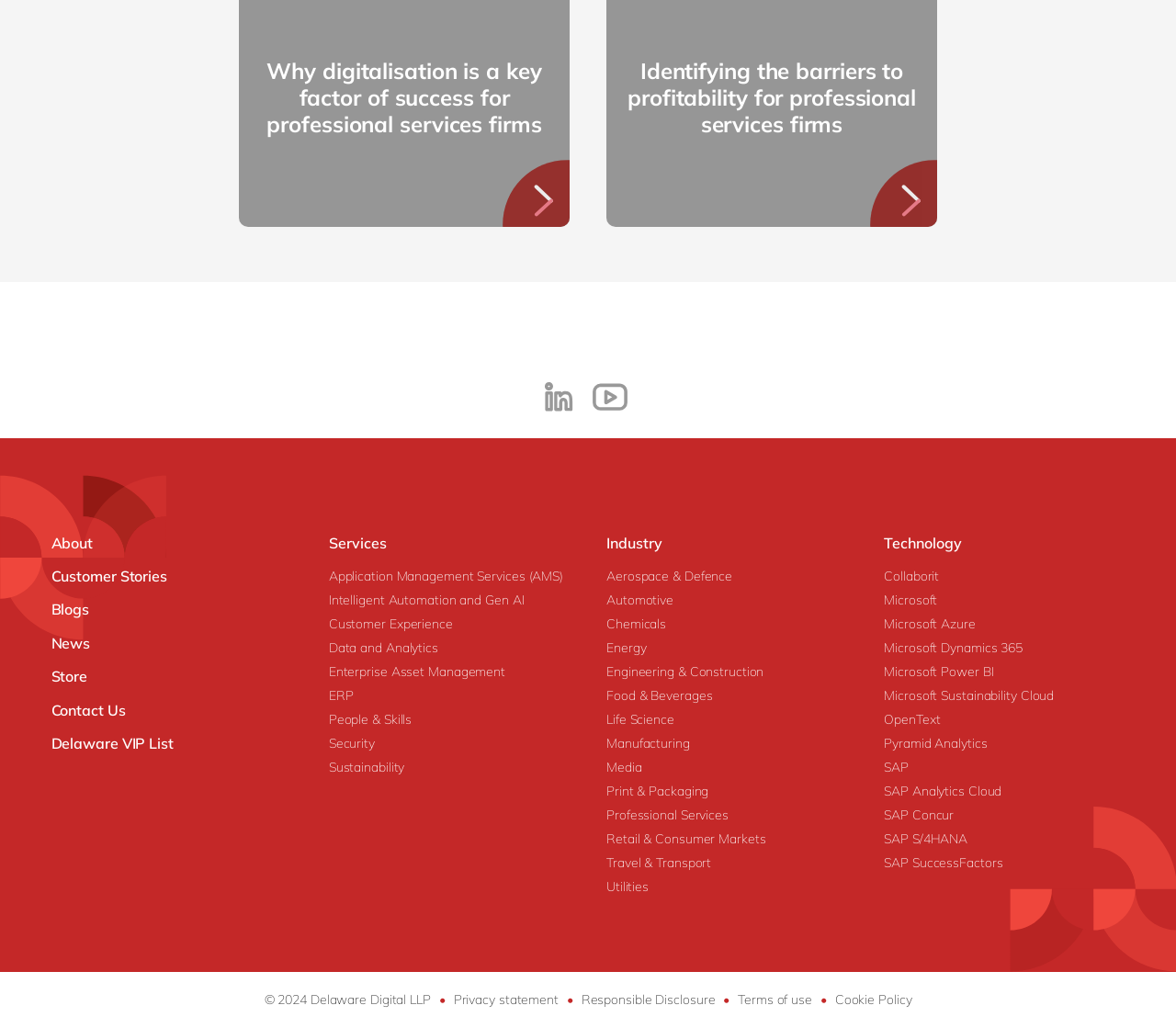Please examine the image and provide a detailed answer to the question: How many Technology links are there?

I navigated to the Technology section in the footer and counted the number of links, which are 10.